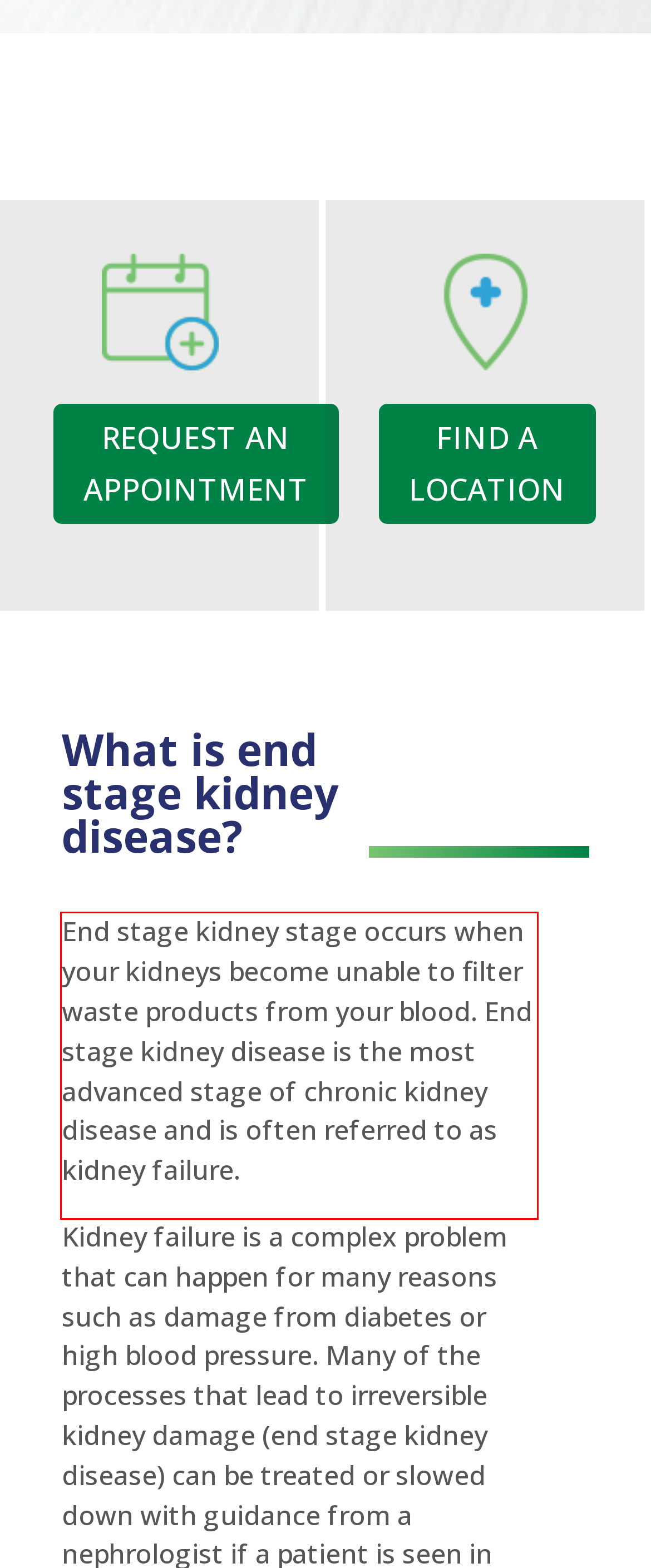Analyze the red bounding box in the provided webpage screenshot and generate the text content contained within.

End stage kidney stage occurs when your kidneys become unable to filter waste products from your blood. End stage kidney disease is the most advanced stage of chronic kidney disease and is often referred to as kidney failure.